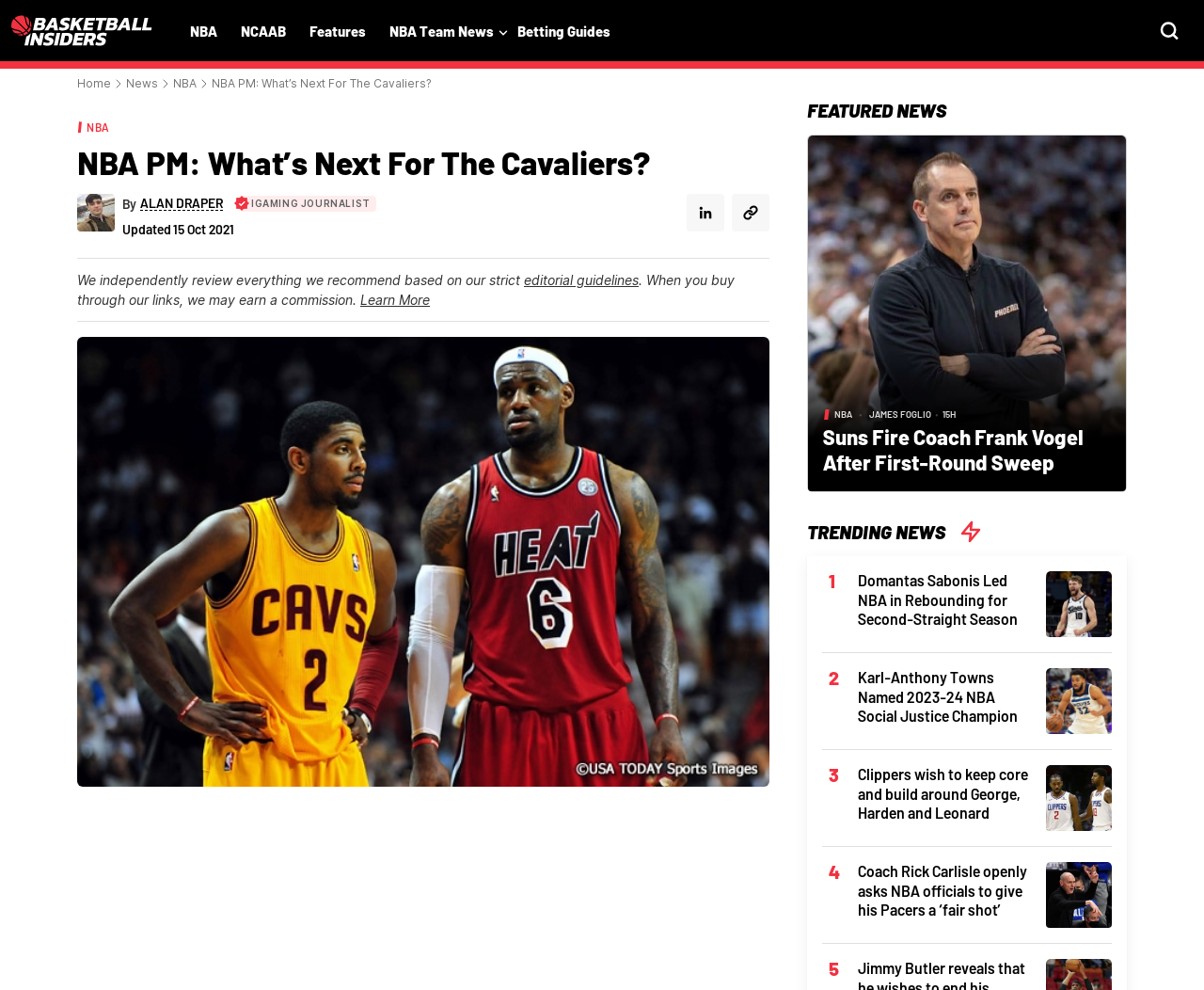Find the bounding box coordinates of the clickable region needed to perform the following instruction: "Check the trending news about Sacramento Kings". The coordinates should be provided as four float numbers between 0 and 1, i.e., [left, top, right, bottom].

[0.869, 0.599, 0.923, 0.618]